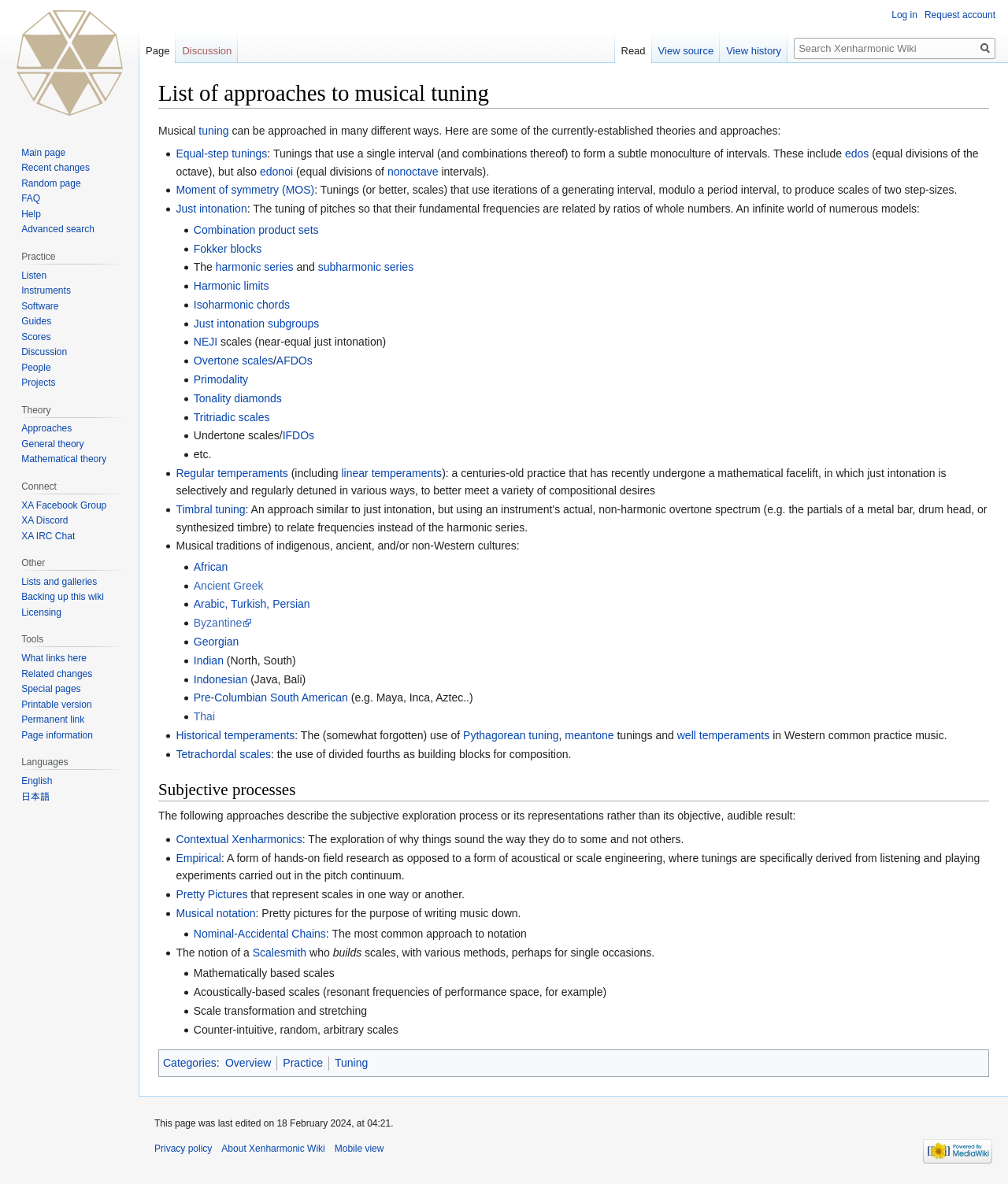Based on the element description: "Moment of symmetry (MOS)", identify the bounding box coordinates for this UI element. The coordinates must be four float numbers between 0 and 1, listed as [left, top, right, bottom].

[0.175, 0.155, 0.312, 0.166]